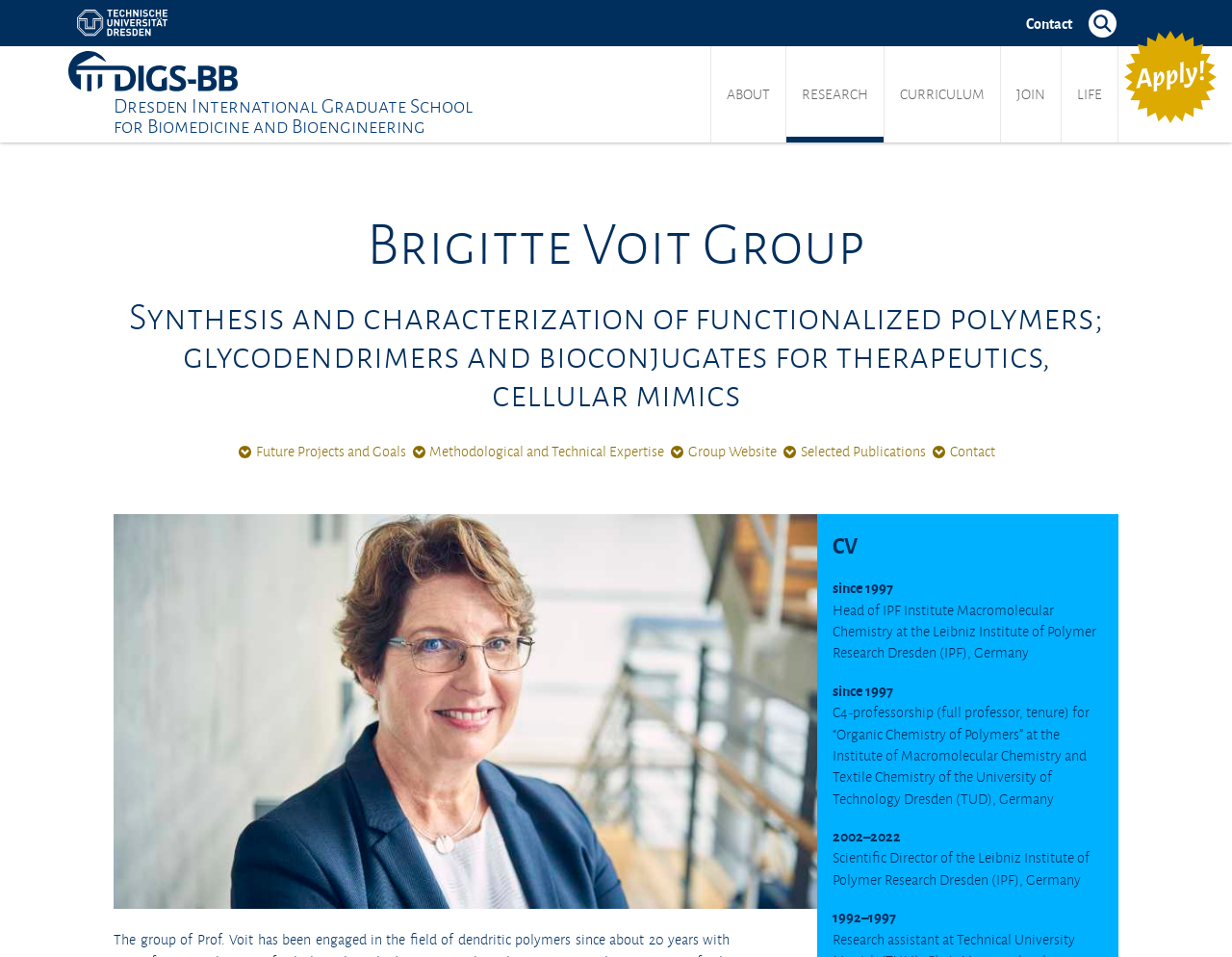What is the name of the research group?
Using the visual information from the image, give a one-word or short-phrase answer.

Brigitte Voit Group